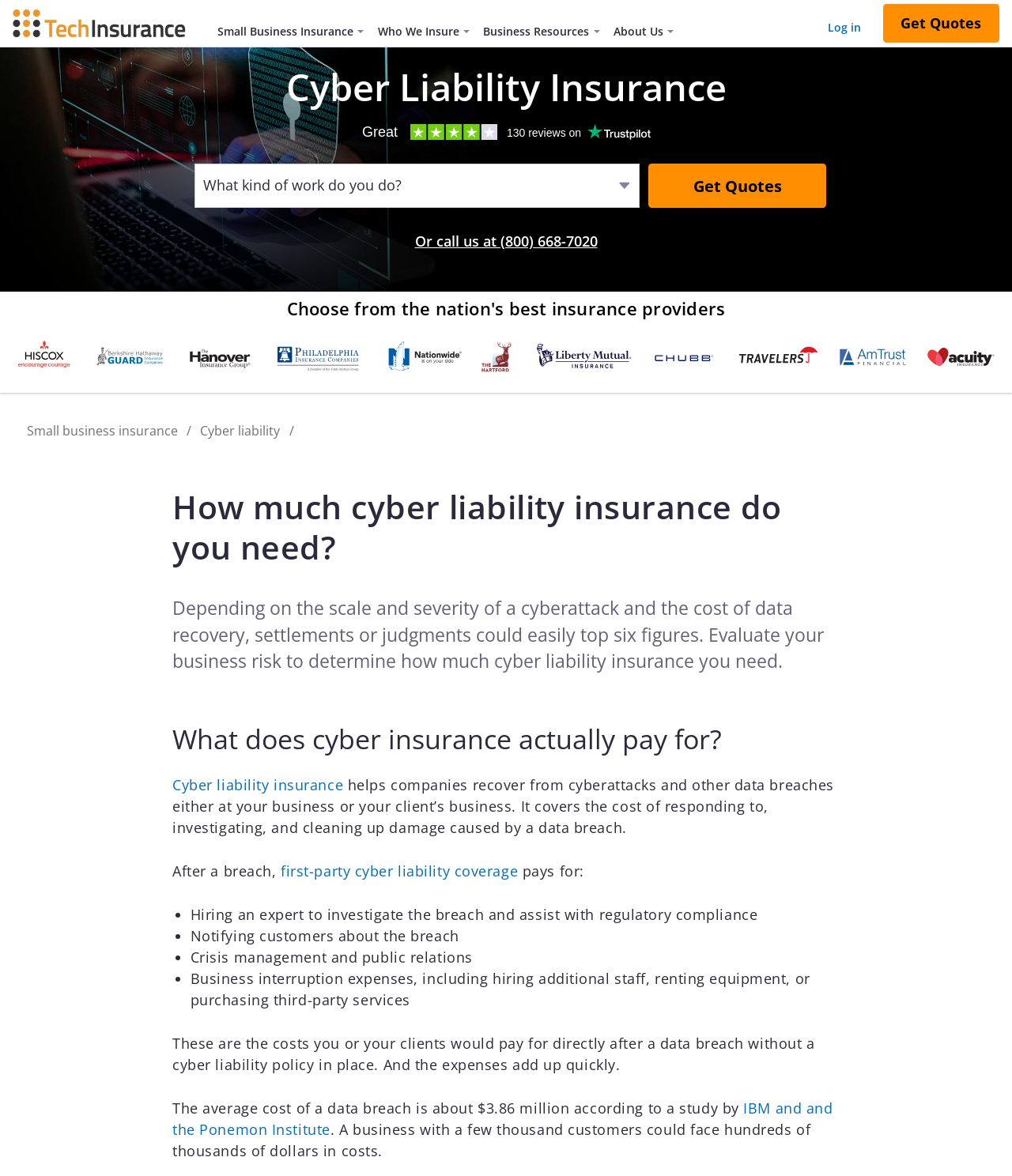Identify the bounding box coordinates of the clickable region required to complete the instruction: "Click the 'Get Quotes' button". The coordinates should be given as four float numbers within the range of 0 and 1, i.e., [left, top, right, bottom].

[0.872, 0.003, 0.987, 0.036]